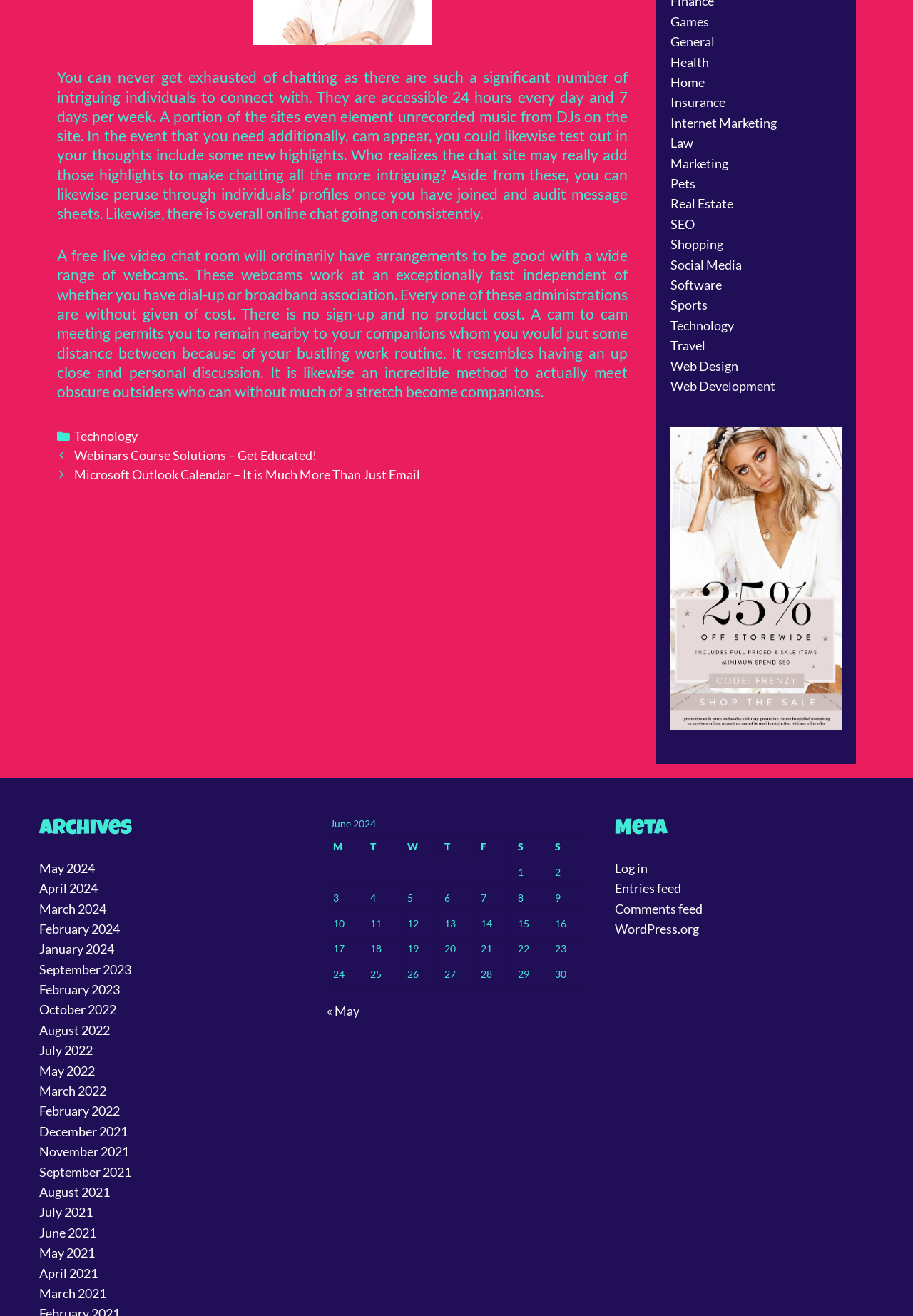How many categories are there in the footer section?
Please ensure your answer to the question is detailed and covers all necessary aspects.

The footer section contains 23 links to different categories, such as 'Games', 'General', 'Health', and so on, which are arranged horizontally.